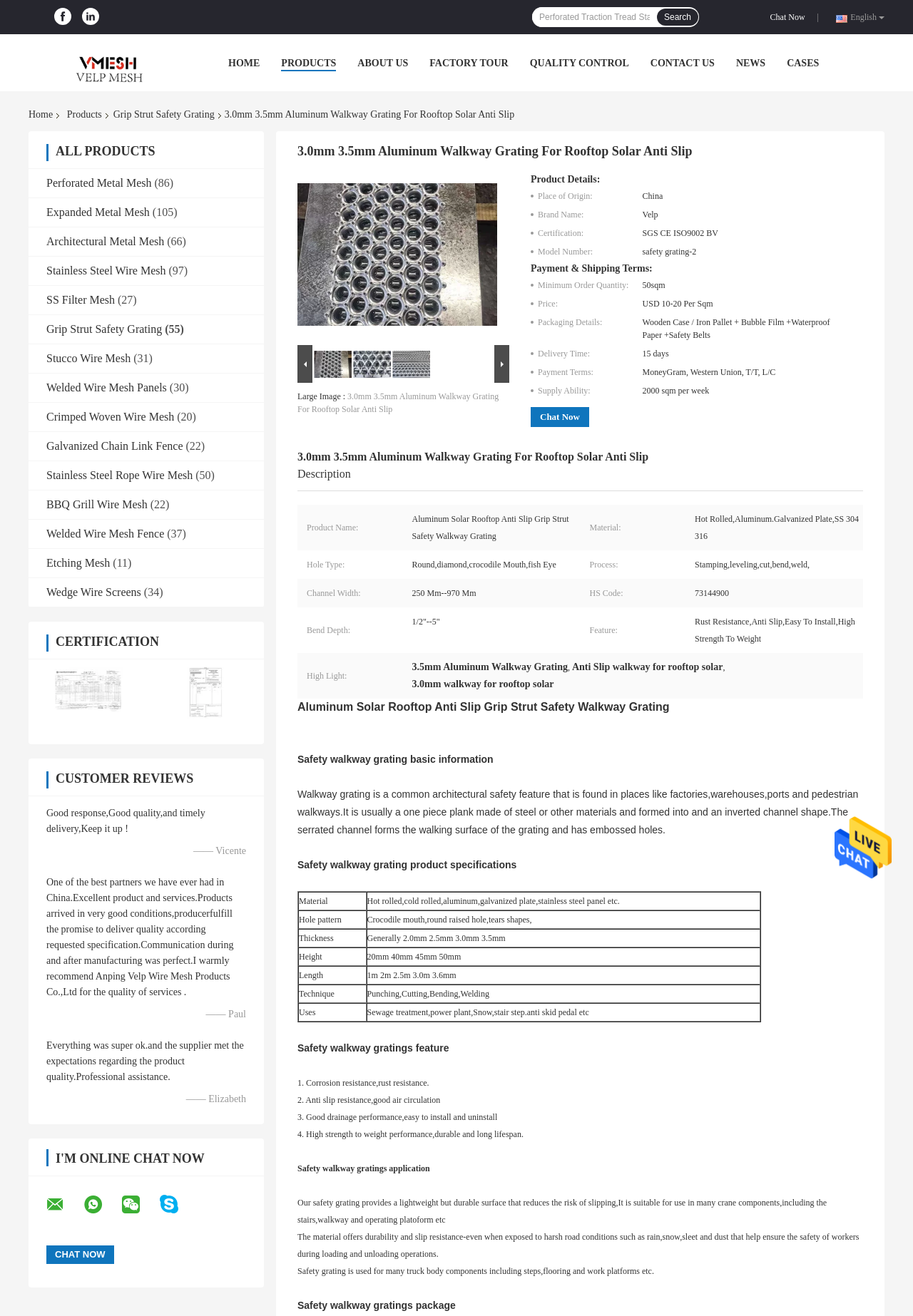What is the name of the company?
Please provide a comprehensive answer based on the details in the screenshot.

I found the company name by looking at the text of the link at the top of the webpage, which says 'Anping Velp Wire Mesh Products Co.,Ltd'.